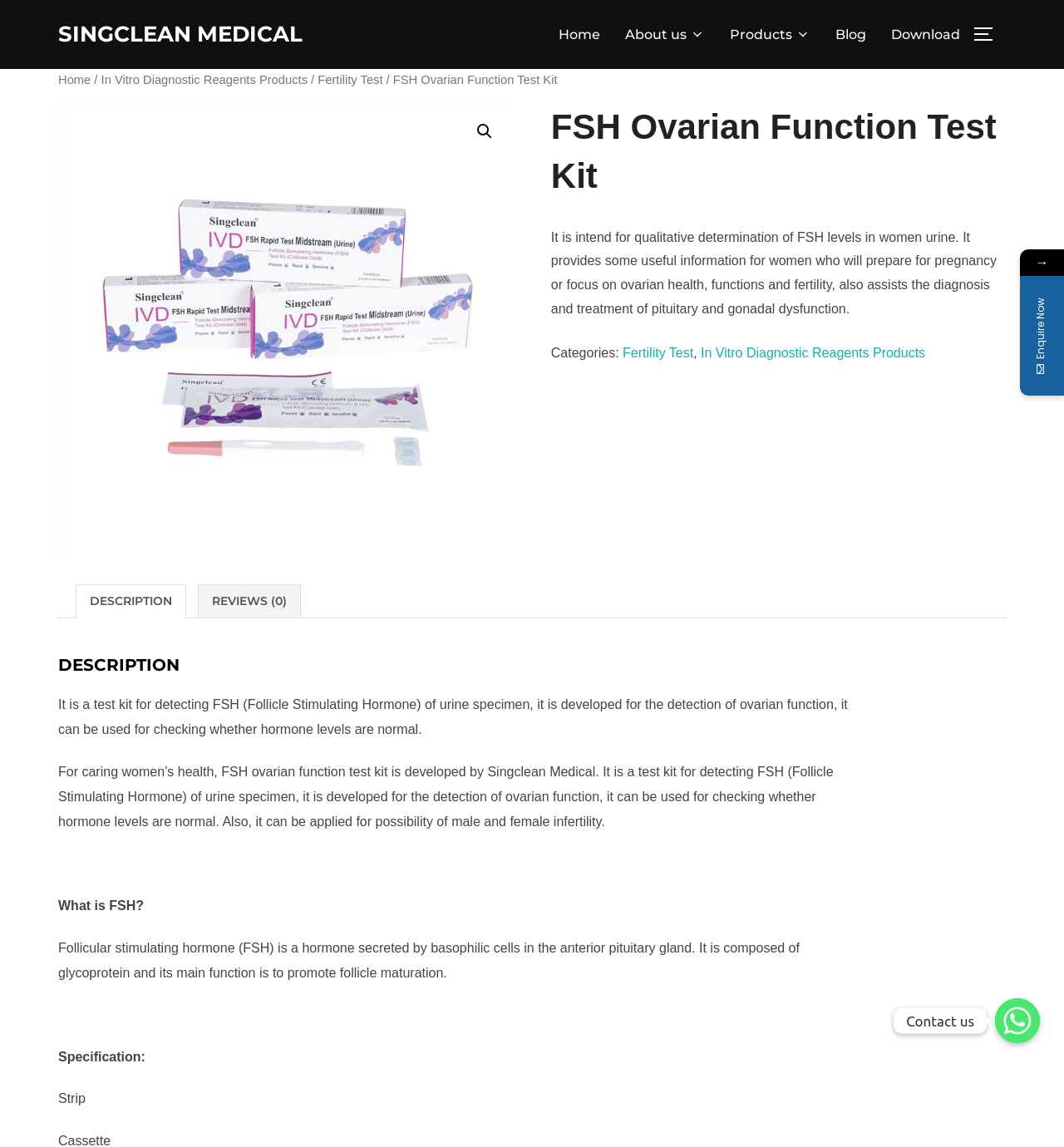Locate the bounding box coordinates of the area you need to click to fulfill this instruction: 'Toggle the sidebar and navigation'. The coordinates must be in the form of four float numbers ranging from 0 to 1: [left, top, right, bottom].

[0.914, 0.014, 0.945, 0.046]